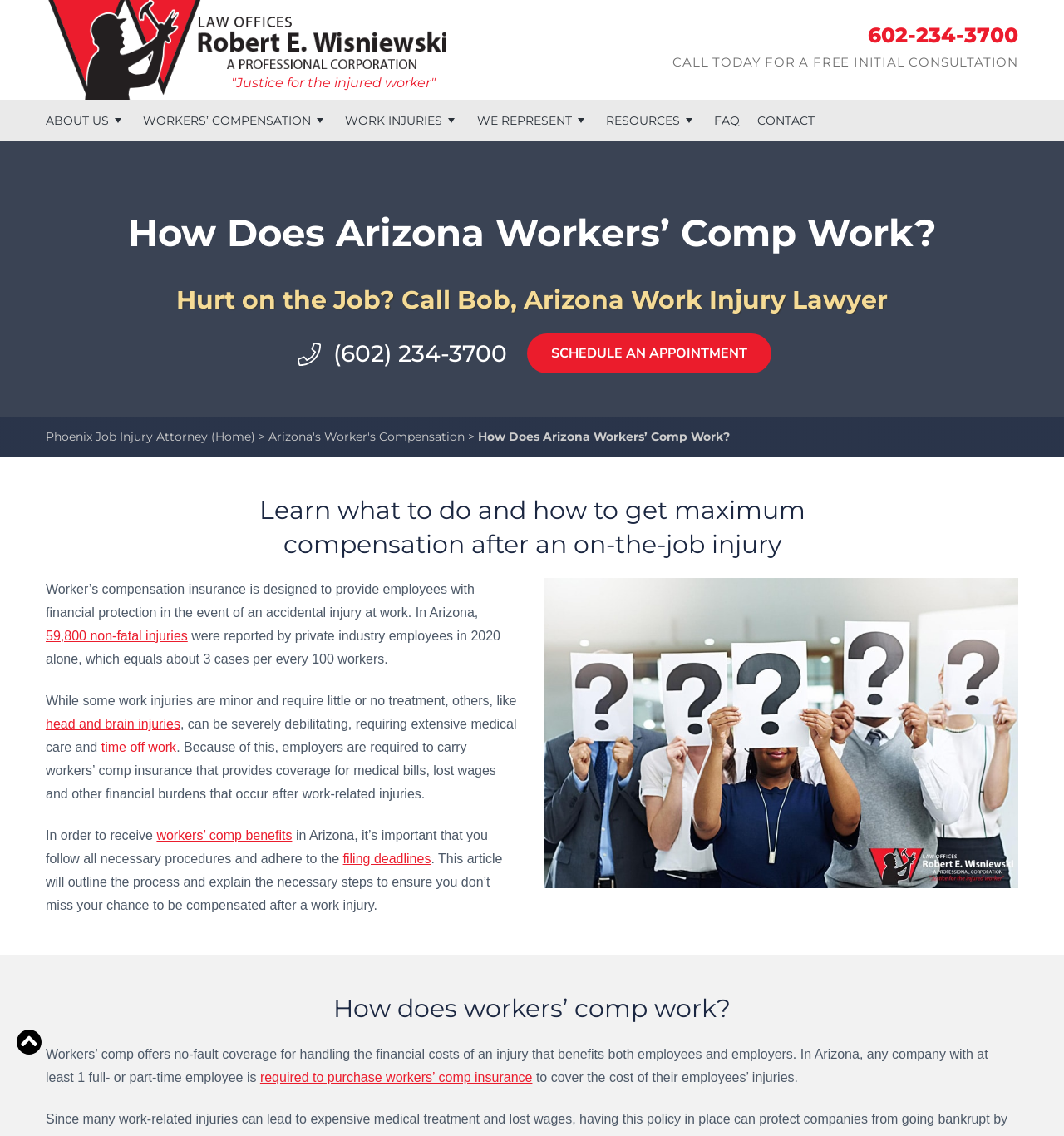Locate and generate the text content of the webpage's heading.

How Does Arizona Workers’ Comp Work?